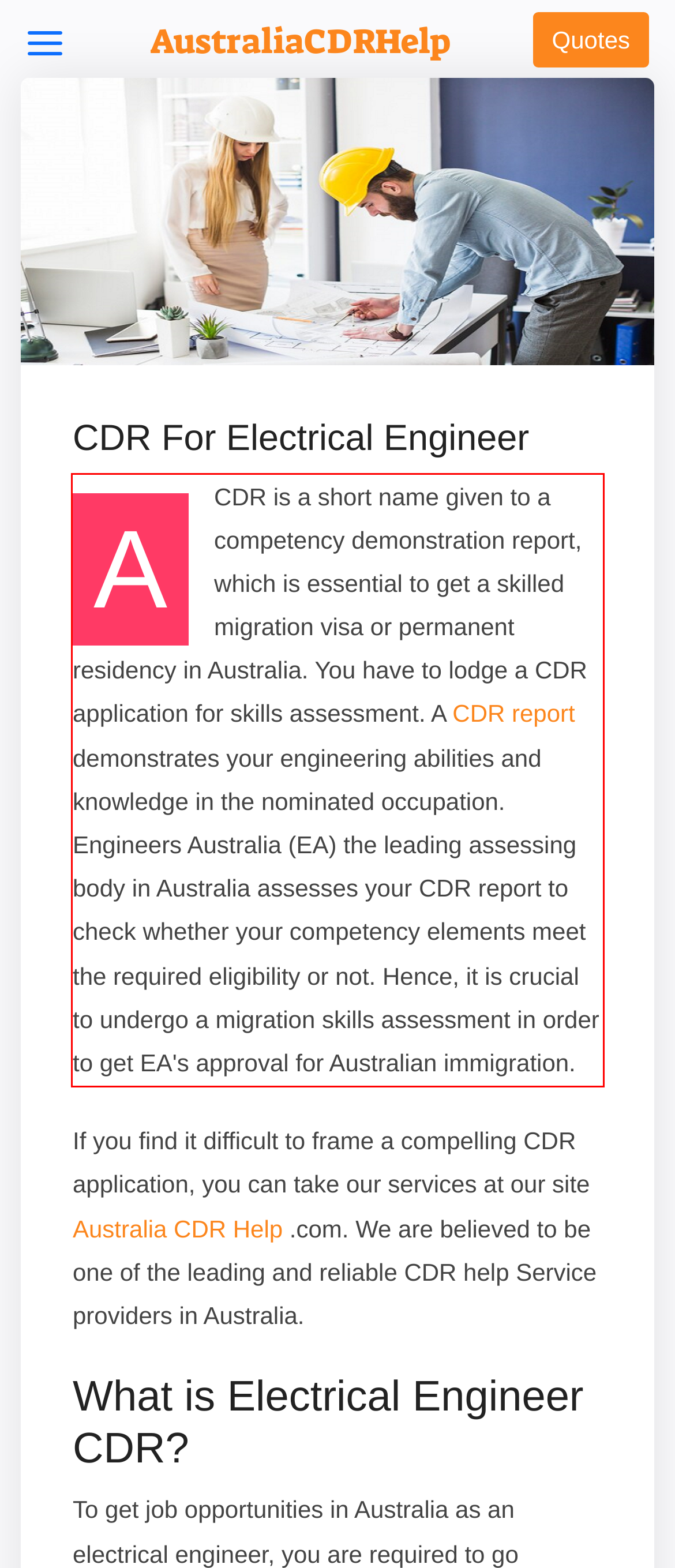Extract and provide the text found inside the red rectangle in the screenshot of the webpage.

ACDR is a short name given to a competency demonstration report, which is essential to get a skilled migration visa or permanent residency in Australia. You have to lodge a CDR application for skills assessment. A CDR report demonstrates your engineering abilities and knowledge in the nominated occupation. Engineers Australia (EA) the leading assessing body in Australia assesses your CDR report to check whether your competency elements meet the required eligibility or not. Hence, it is crucial to undergo a migration skills assessment in order to get EA's approval for Australian immigration.